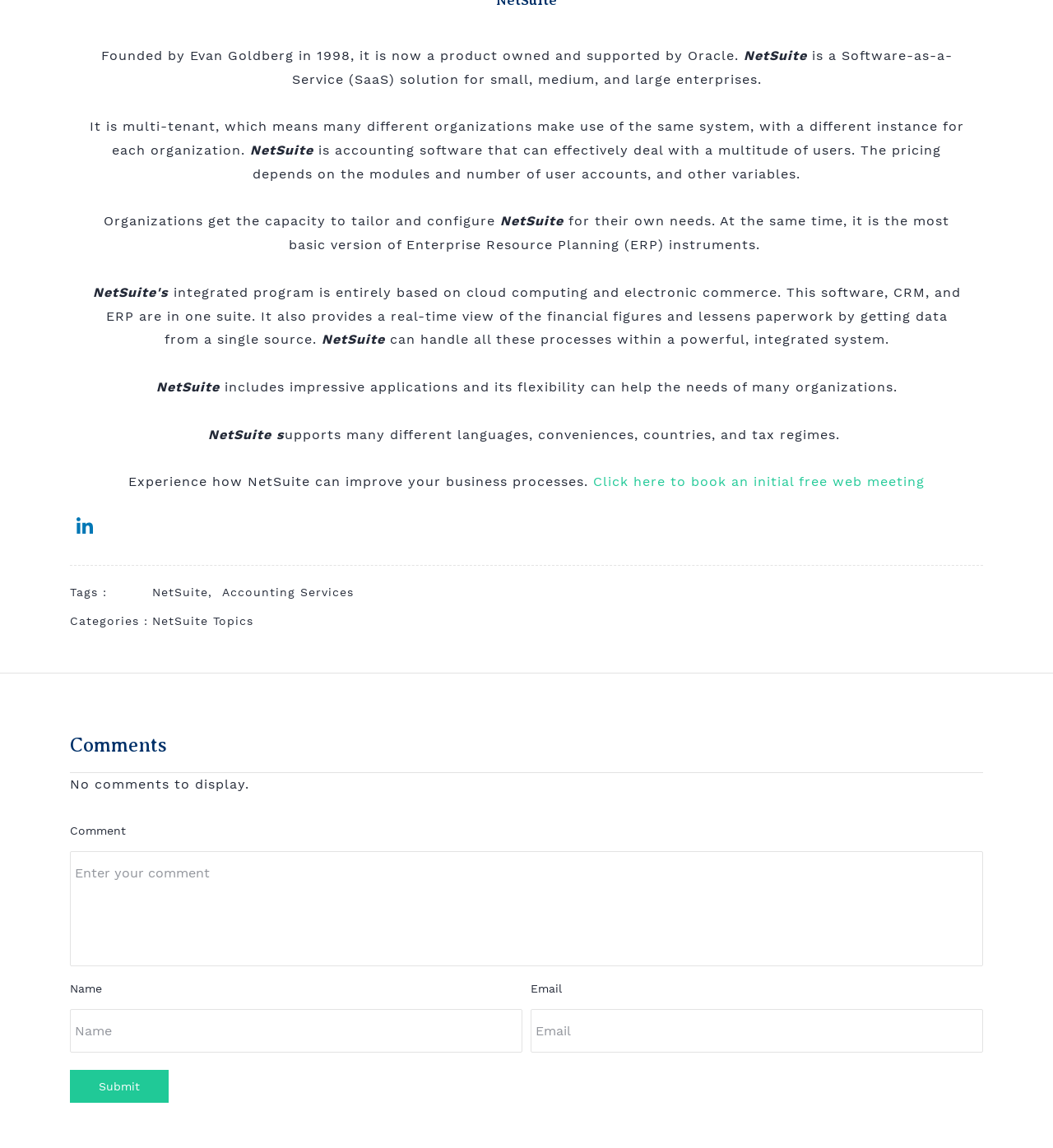Based on the element description: "Submit", identify the UI element and provide its bounding box coordinates. Use four float numbers between 0 and 1, [left, top, right, bottom].

[0.066, 0.932, 0.16, 0.961]